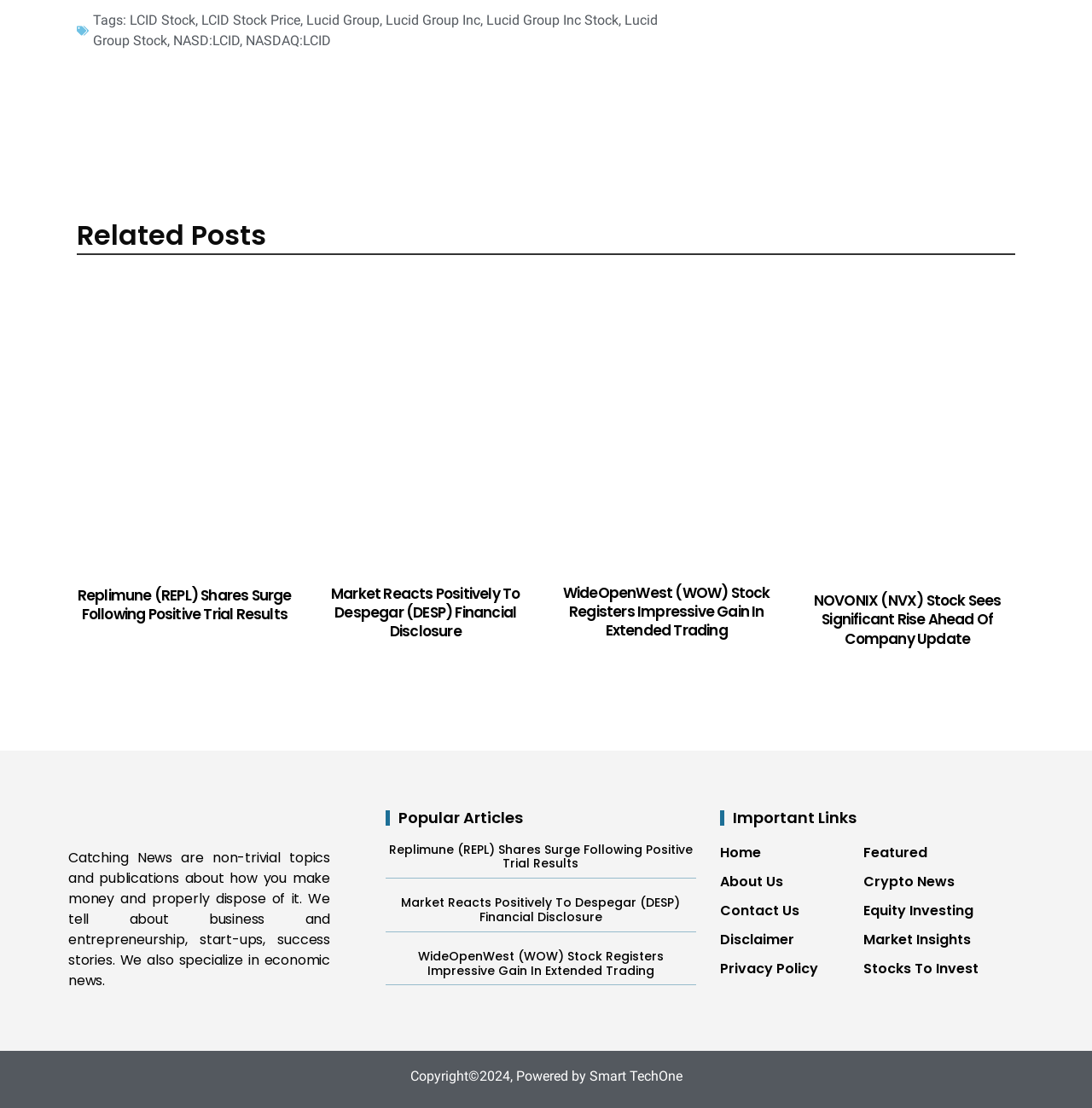Please give a one-word or short phrase response to the following question: 
What is the main topic of this website?

Financial news